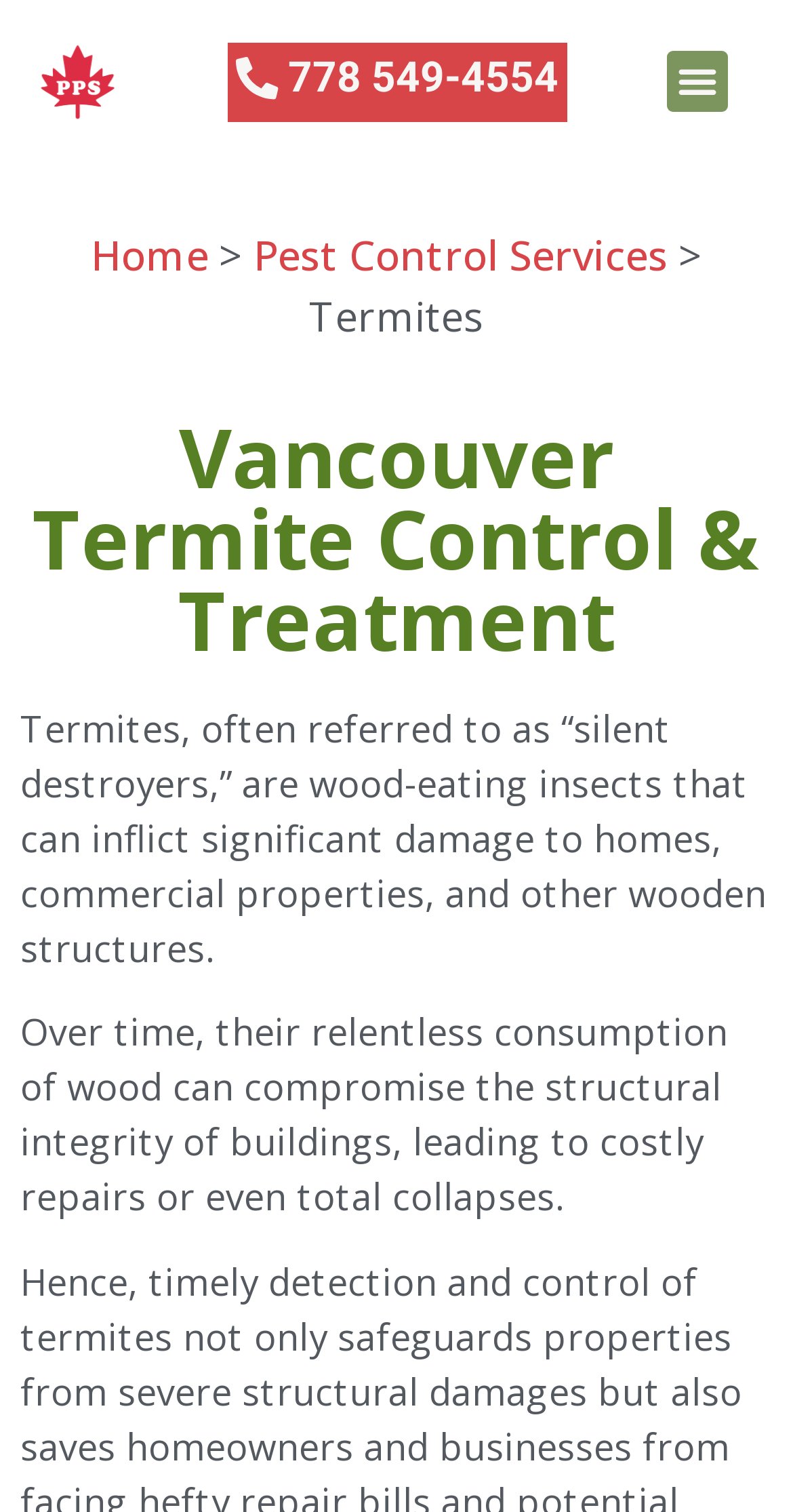Given the description 778 549-4554, predict the bounding box coordinates of the UI element. Ensure the coordinates are in the format (top-left x, top-left y, bottom-right x, bottom-right y) and all values are between 0 and 1.

[0.286, 0.028, 0.714, 0.08]